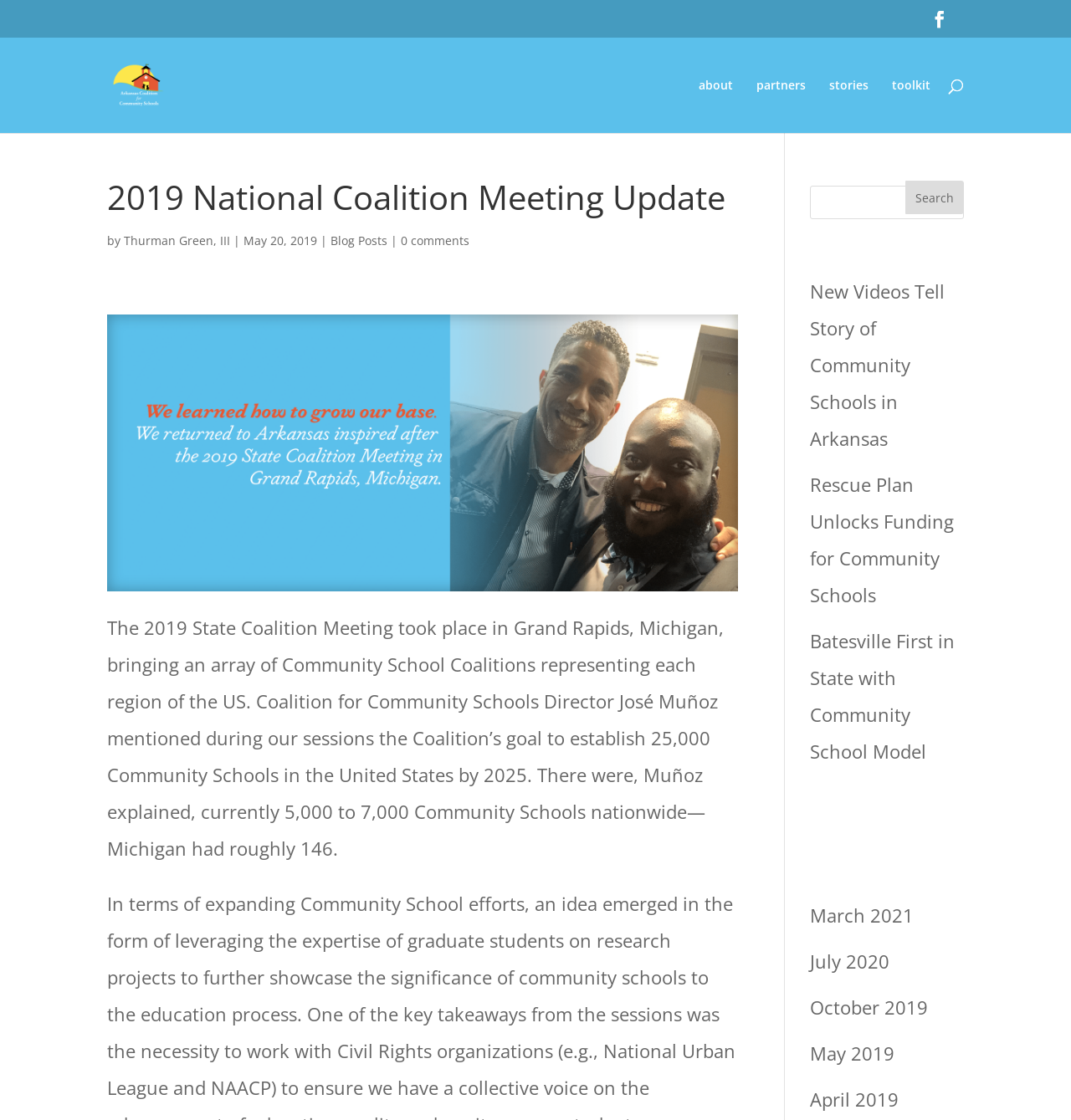What is the name of the organization?
Based on the visual, give a brief answer using one word or a short phrase.

ACCS